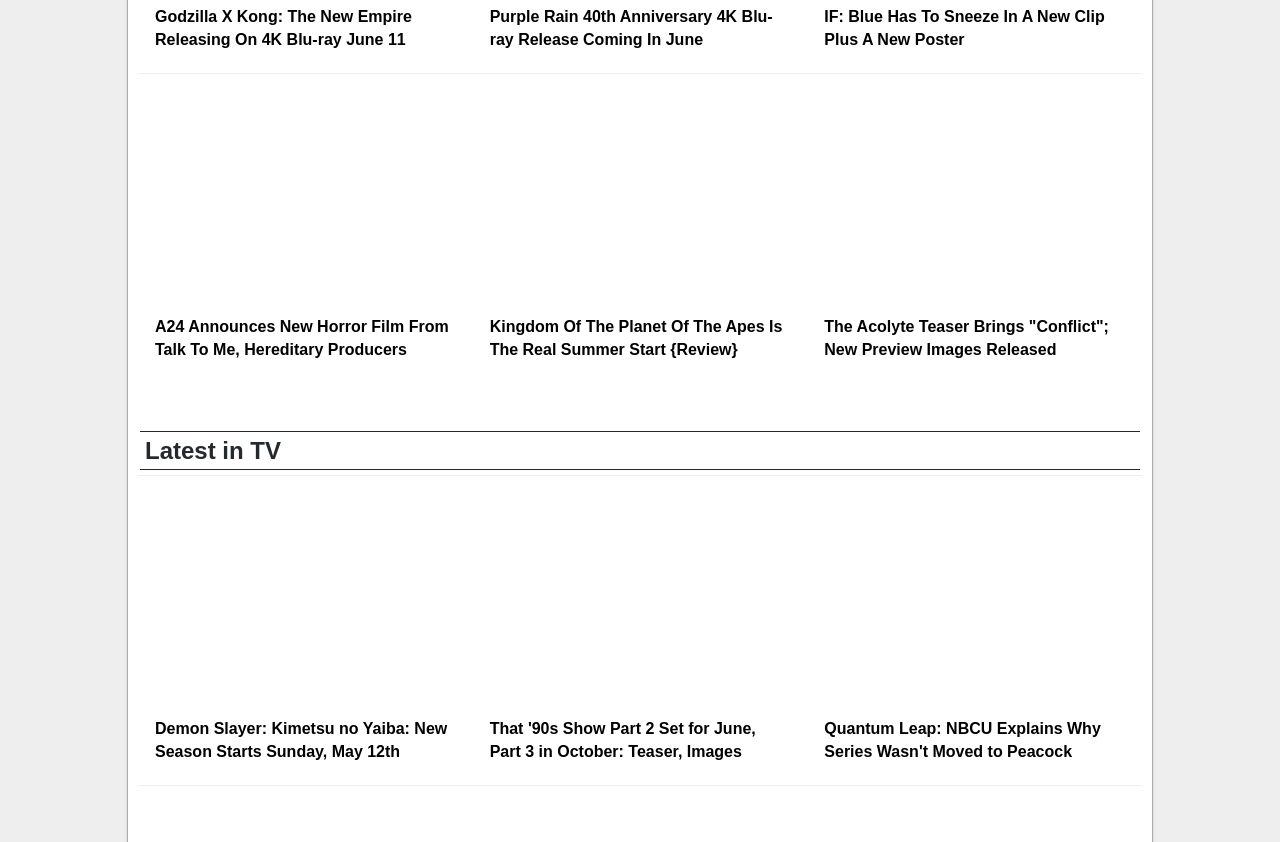How many images are in the second article?
Analyze the screenshot and provide a detailed answer to the question.

I looked at the second article element [202] and found two image elements [885] and [887] inside it.